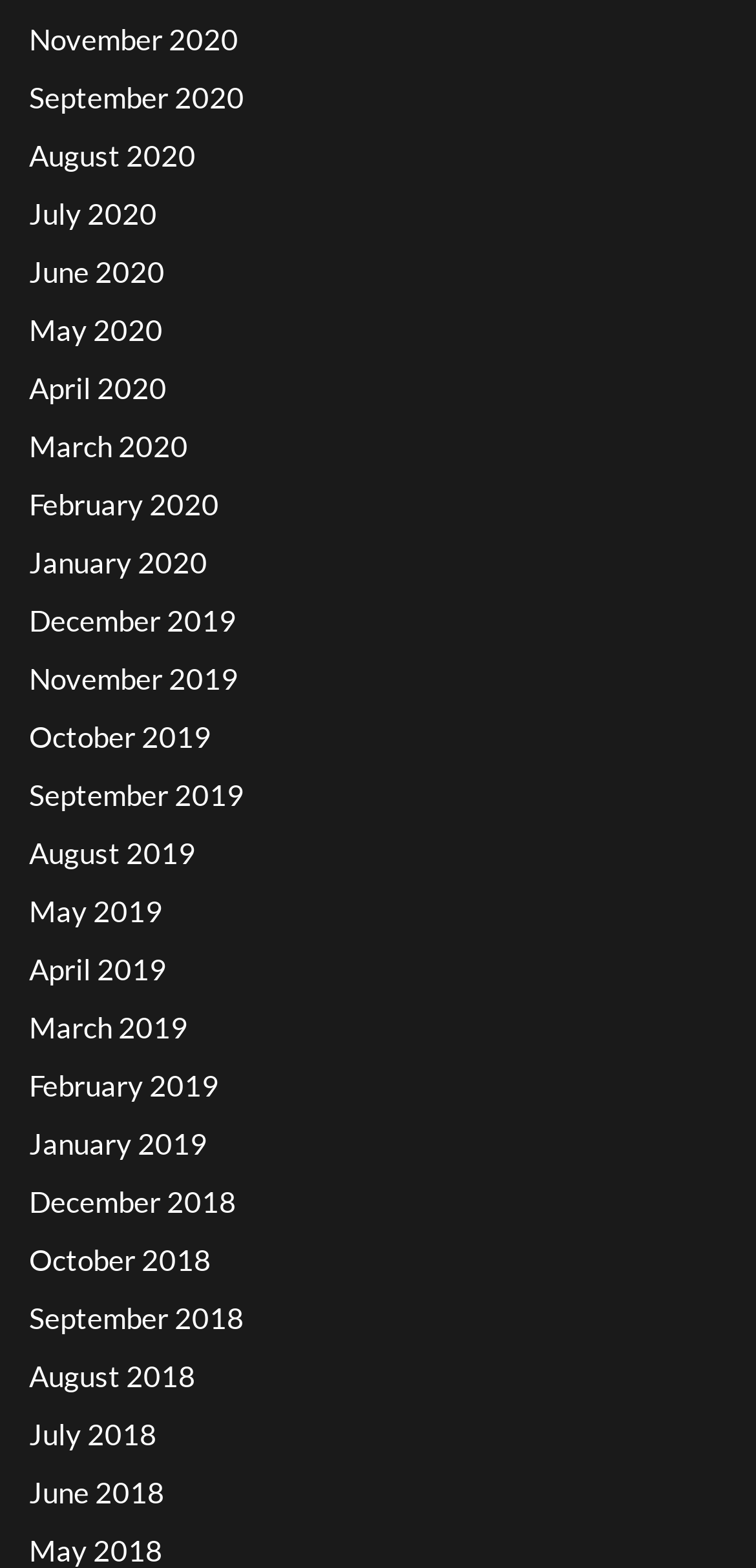Are there any months missing from the list?
Look at the image and respond with a one-word or short phrase answer.

Yes